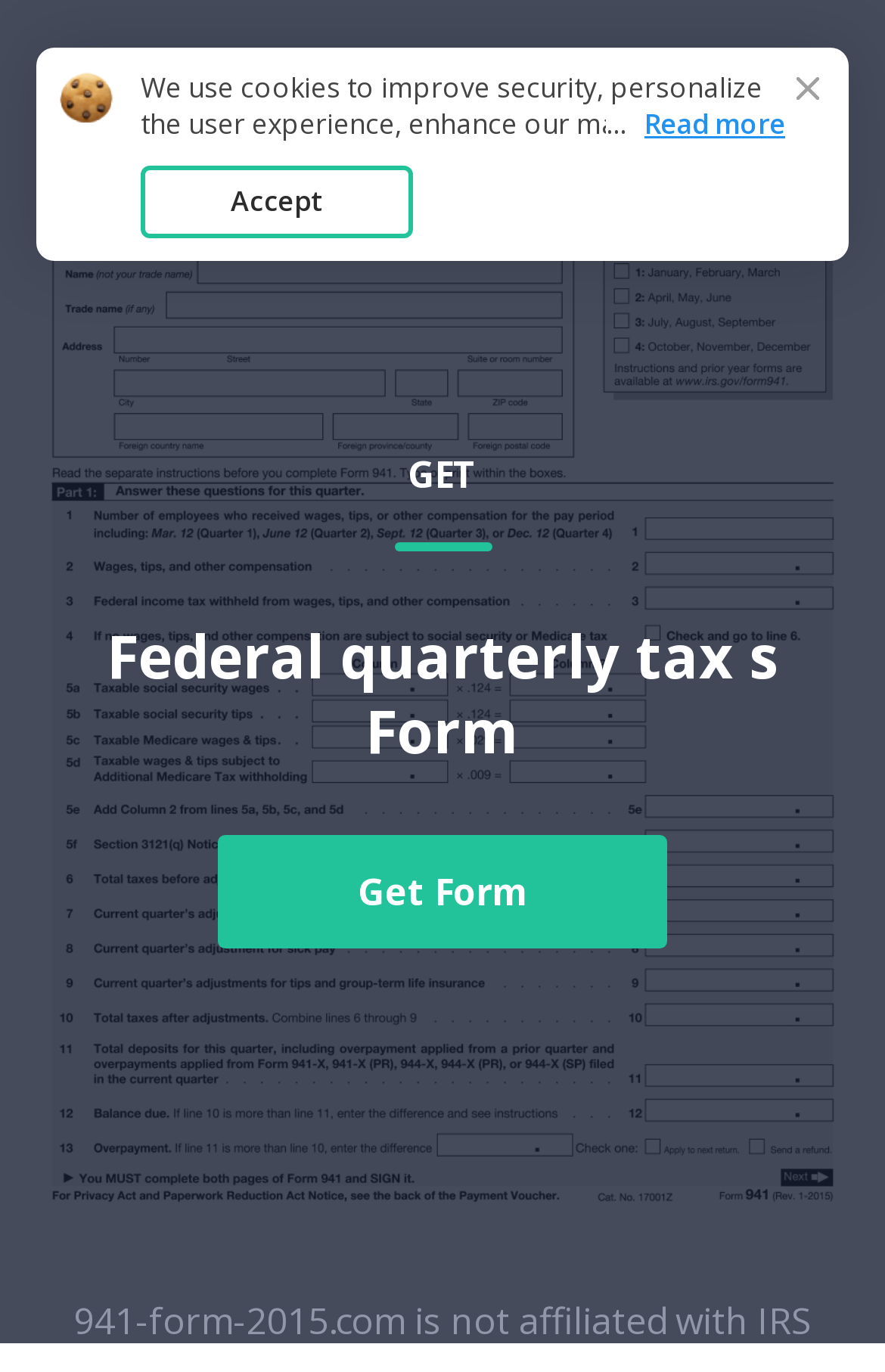Using the webpage screenshot, find the UI element described by Accept. Provide the bounding box coordinates in the format (top-left x, top-left y, bottom-right x, bottom-right y), ensuring all values are floating point numbers between 0 and 1.

[0.159, 0.121, 0.467, 0.174]